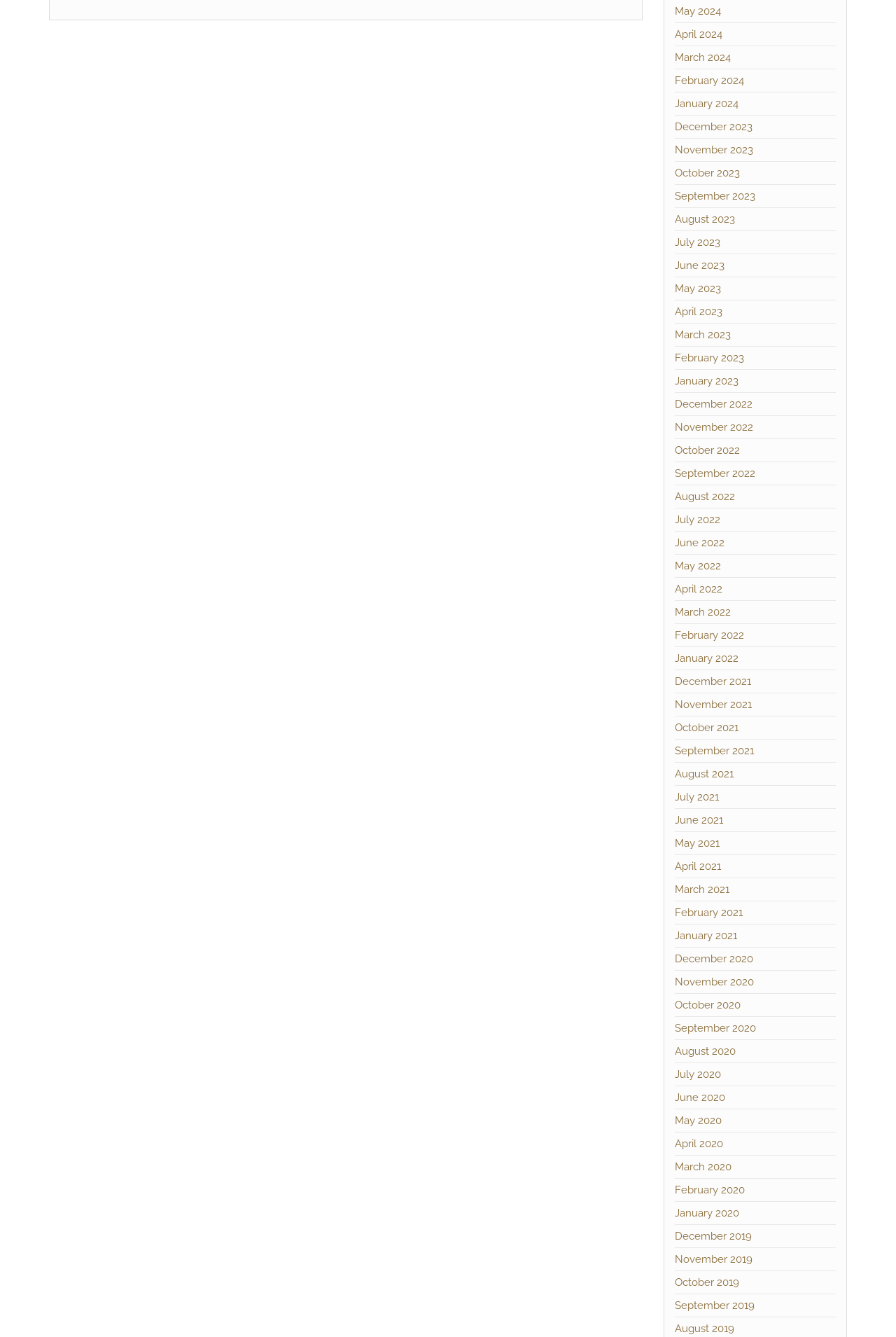Reply to the question with a single word or phrase:
How many total months are available?

48